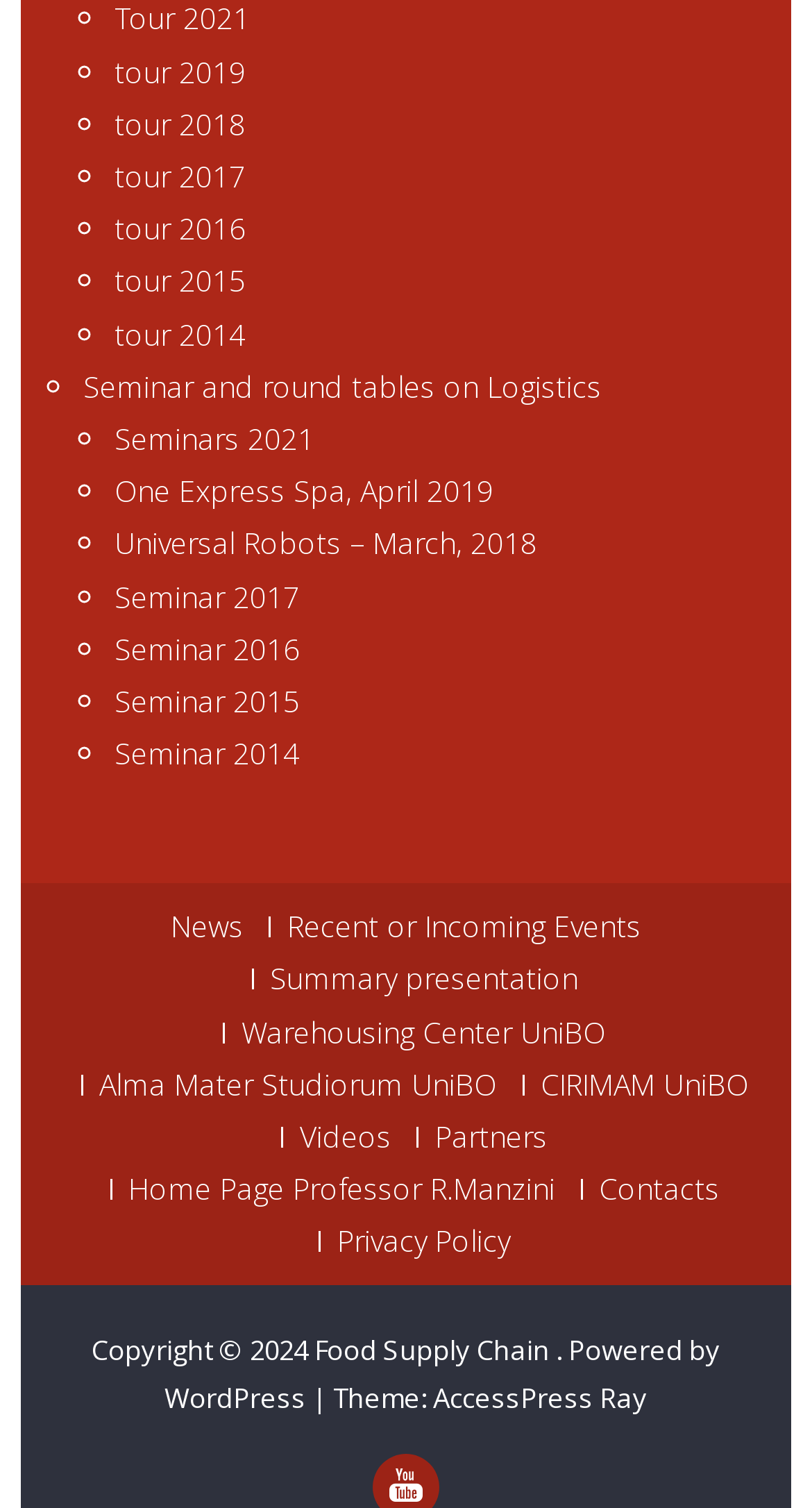Please determine the bounding box coordinates of the element's region to click in order to carry out the following instruction: "go to home page". The coordinates should be four float numbers between 0 and 1, i.e., [left, top, right, bottom].

None